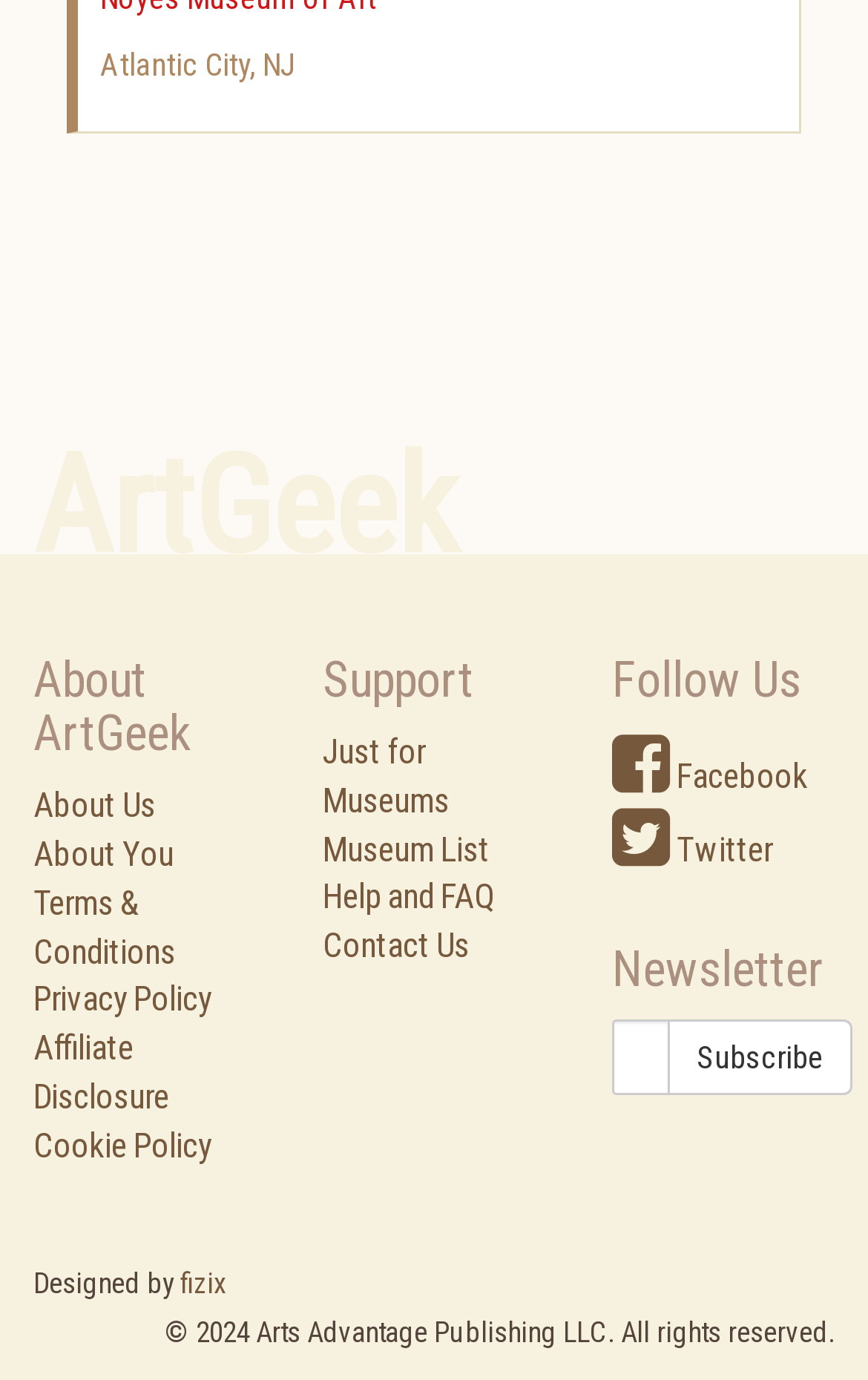Please give the bounding box coordinates of the area that should be clicked to fulfill the following instruction: "Subscribe to the newsletter". The coordinates should be in the format of four float numbers from 0 to 1, i.e., [left, top, right, bottom].

[0.769, 0.739, 0.982, 0.793]